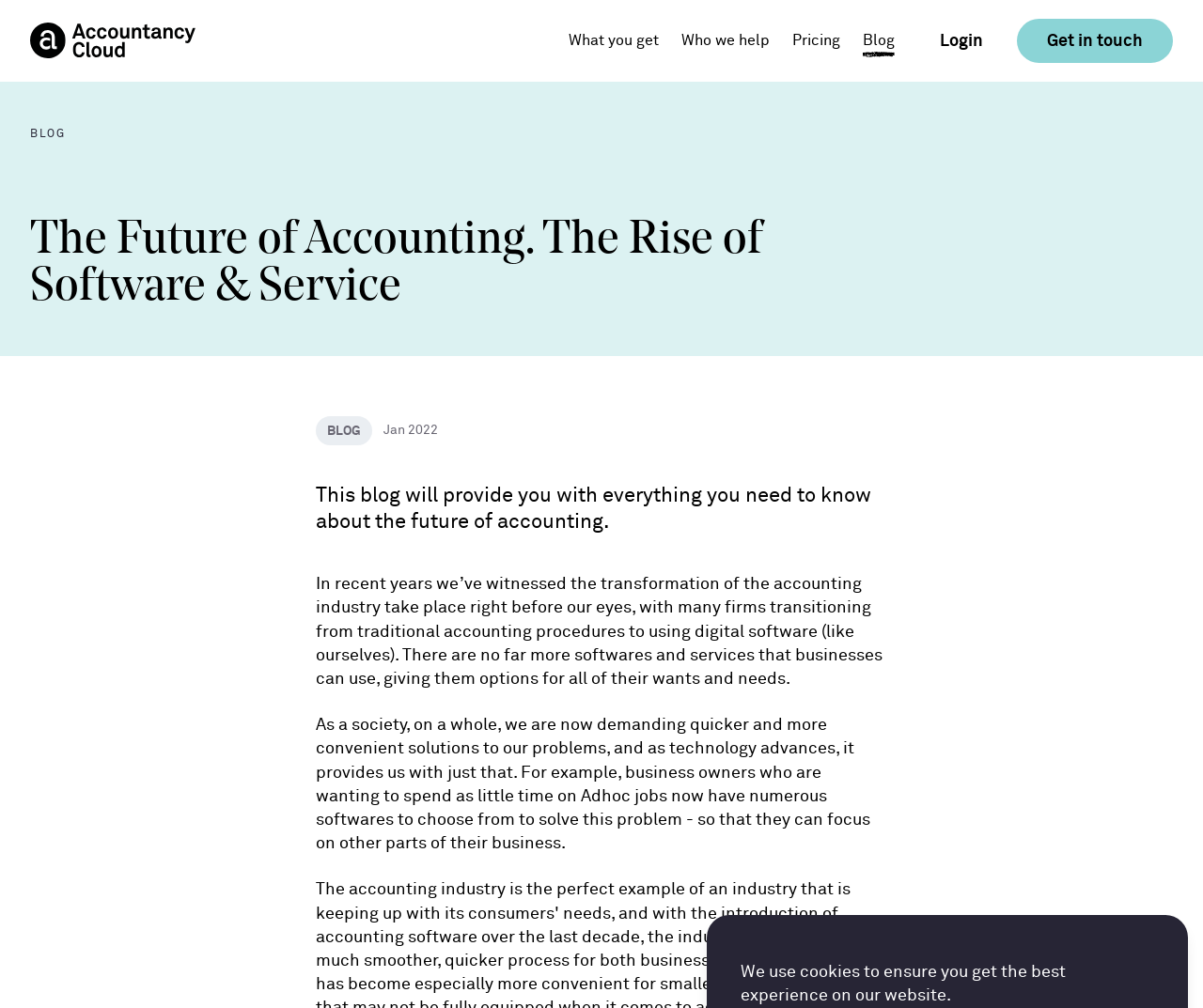Locate the bounding box coordinates of the clickable part needed for the task: "Click the Accountancy Cloud Logo".

[0.025, 0.023, 0.162, 0.058]